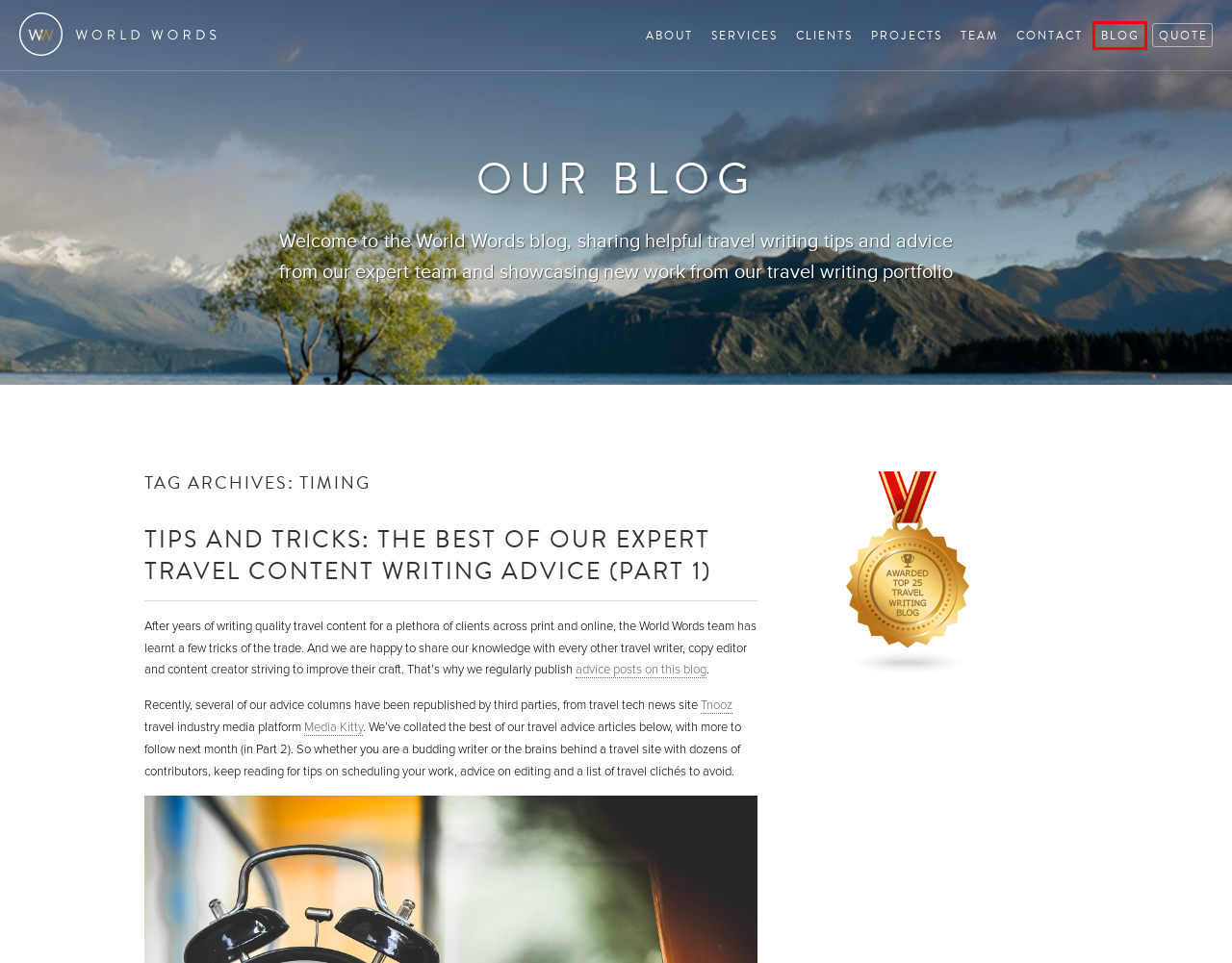You have a screenshot of a webpage with a red rectangle bounding box around an element. Identify the best matching webpage description for the new page that appears after clicking the element in the bounding box. The descriptions are:
A. media kitty Archives - World Words
B. News on Travel Technology, Distribution and the Digital Economy | PhocusWire
C. Page Not Found - World Words
D. Tips and Tricks: The Best of our Expert Travel Content Writing Advice (Part 1) - World Words
E. Travel Writing Advice Archives - World Words
F. Travel Writing Agency Archives - World Words
G. World Words Archives - World Words
H. Copywriting advice Archives - World Words

C